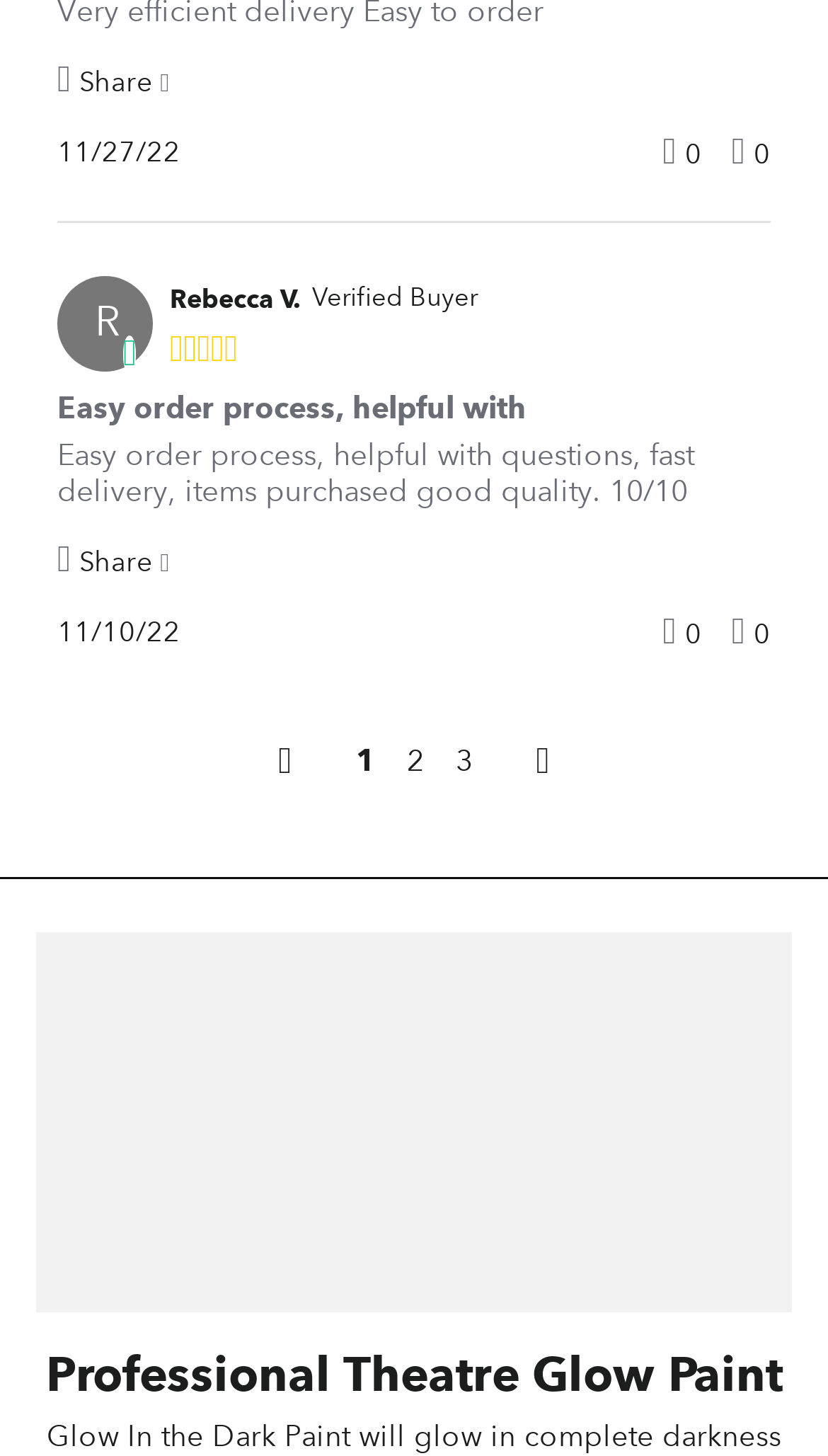Identify the bounding box for the UI element specified in this description: "parent_node: Professional Theatre Glow Paint". The coordinates must be four float numbers between 0 and 1, formatted as [left, top, right, bottom].

[0.044, 0.64, 0.956, 0.901]